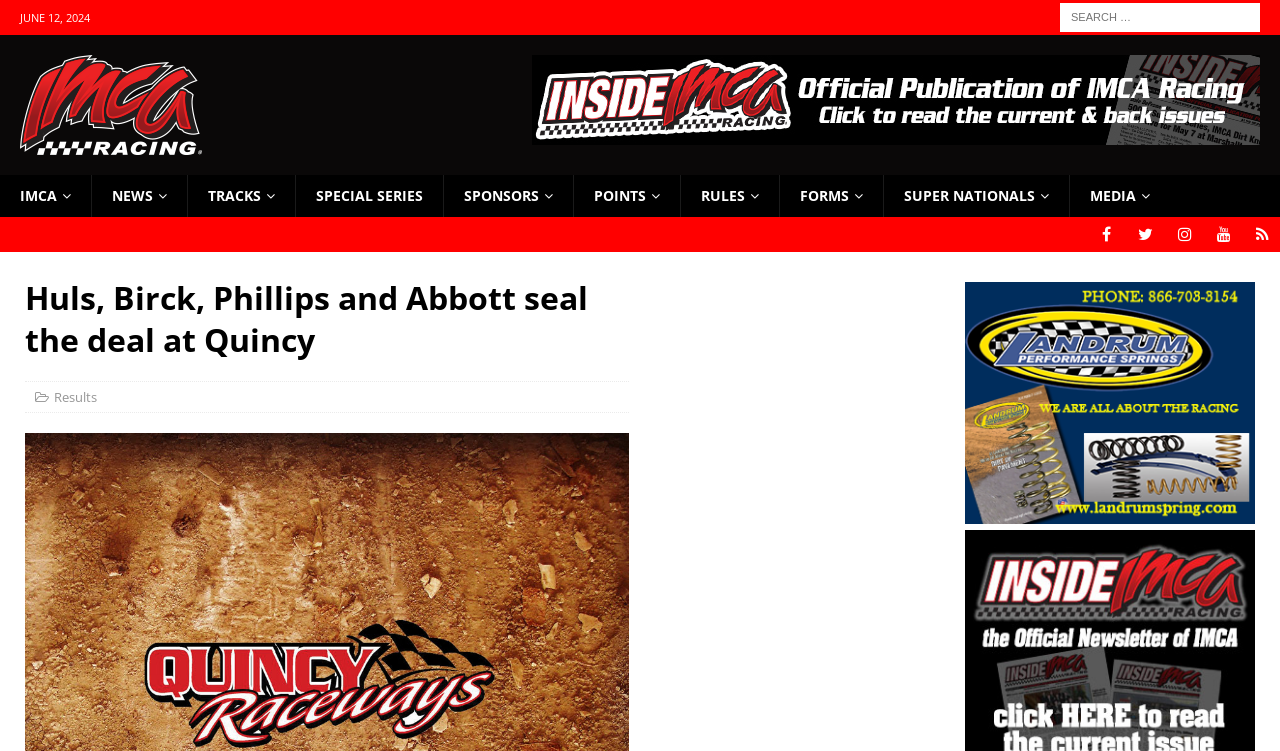Carefully examine the image and provide an in-depth answer to the question: How many social media links are present?

I counted the social media links at the bottom of the webpage and found 5 links, namely Facebook, Twitter, Instagram, YouTube, and Spotify.